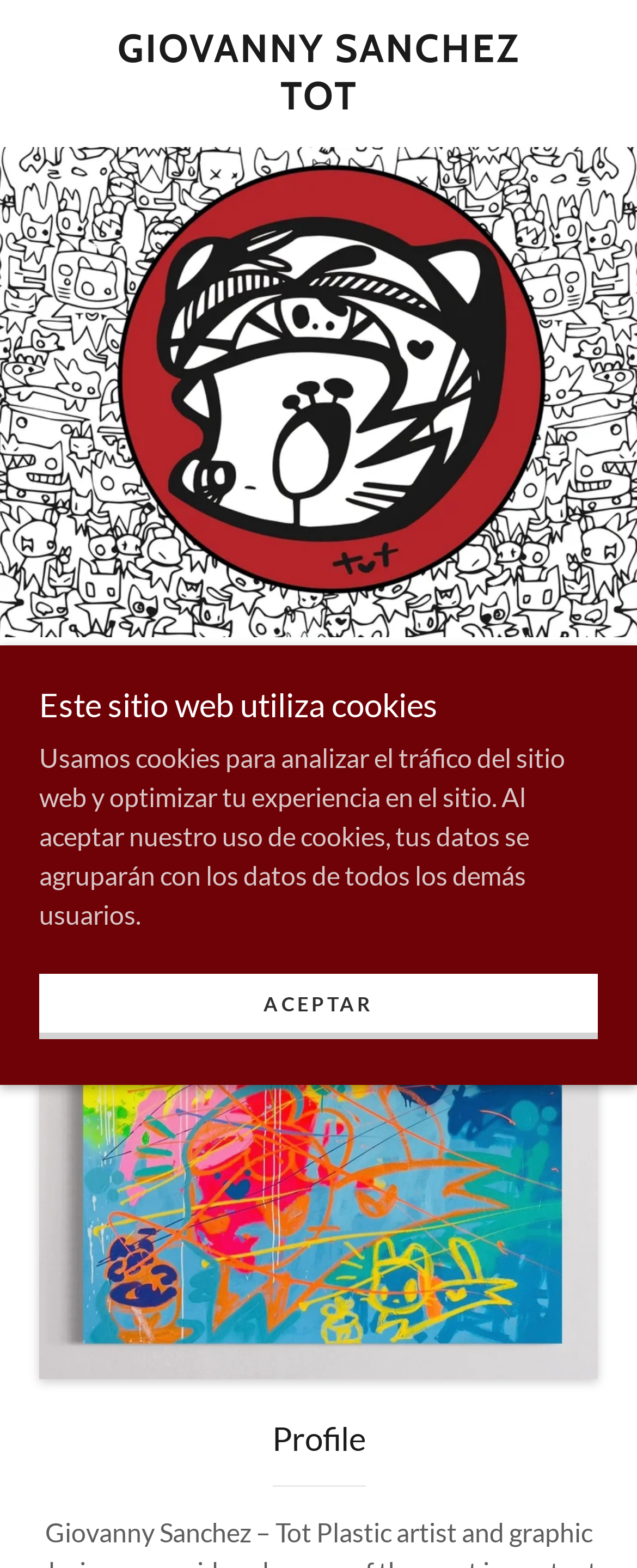Determine the bounding box coordinates in the format (top-left x, top-left y, bottom-right x, bottom-right y). Ensure all values are floating point numbers between 0 and 1. Identify the bounding box of the UI element described by: Aceptar

[0.062, 0.621, 0.938, 0.663]